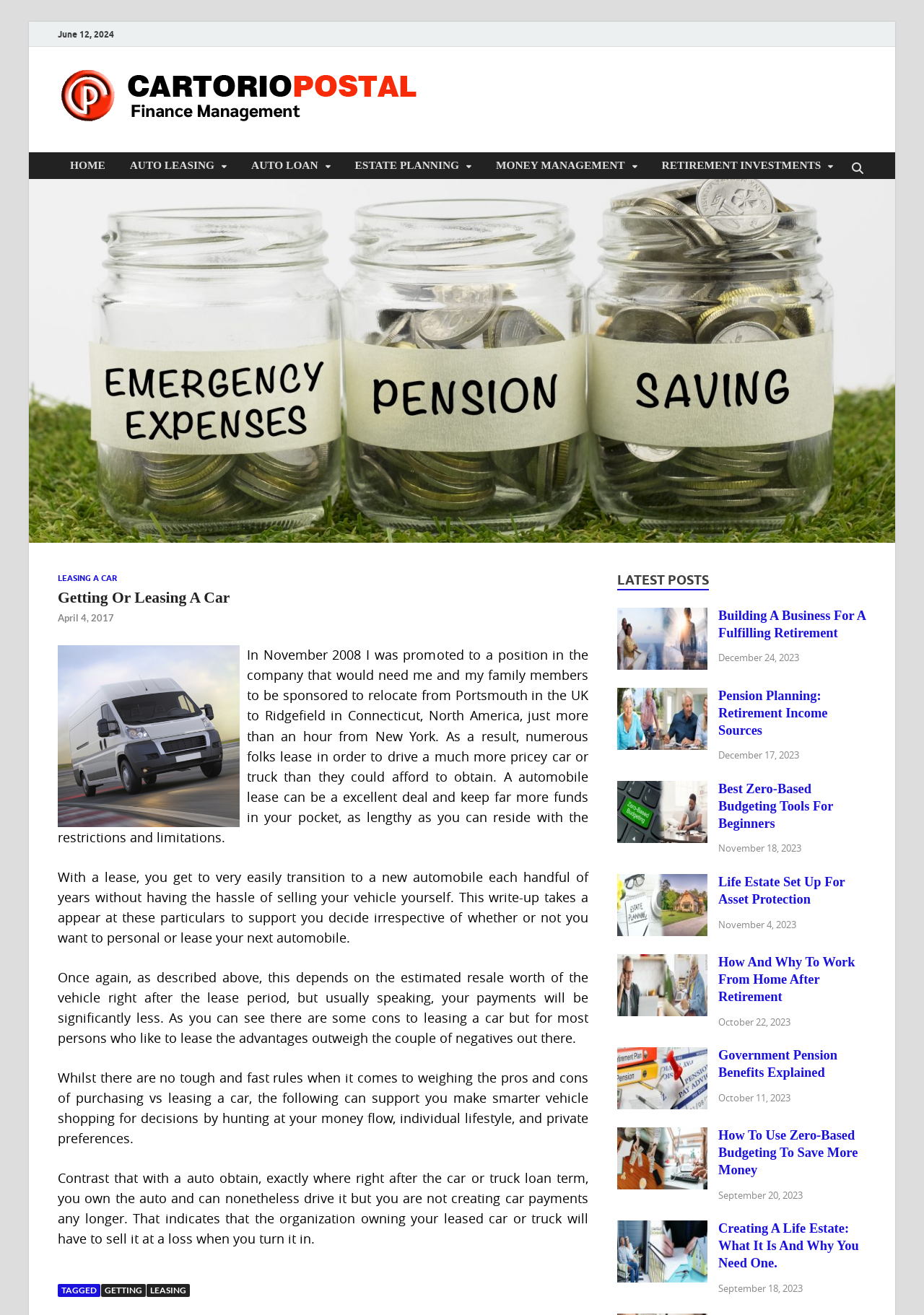Predict the bounding box for the UI component with the following description: "Advisory board".

None